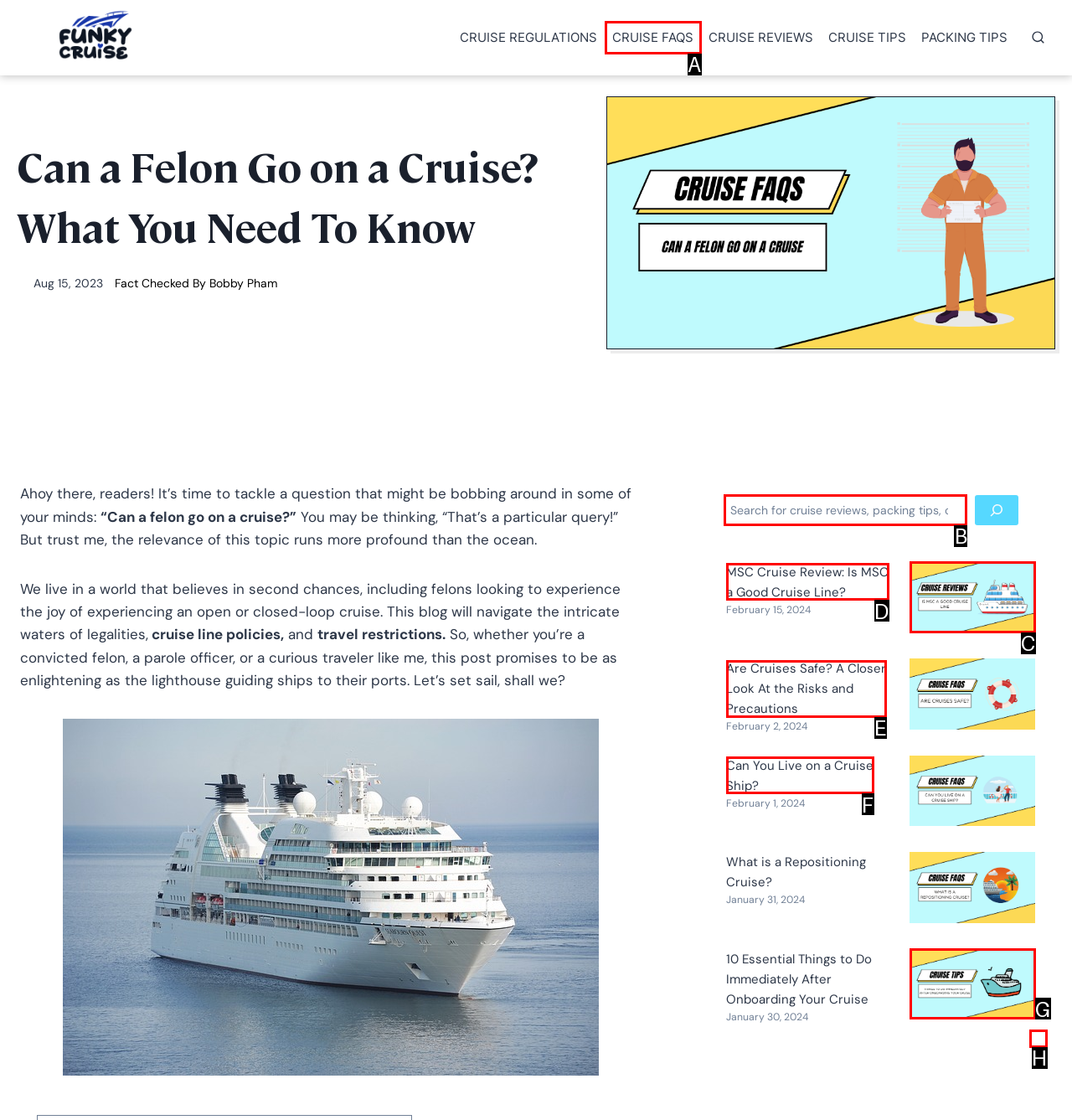Tell me the letter of the UI element to click in order to accomplish the following task: Search for something
Answer with the letter of the chosen option from the given choices directly.

B